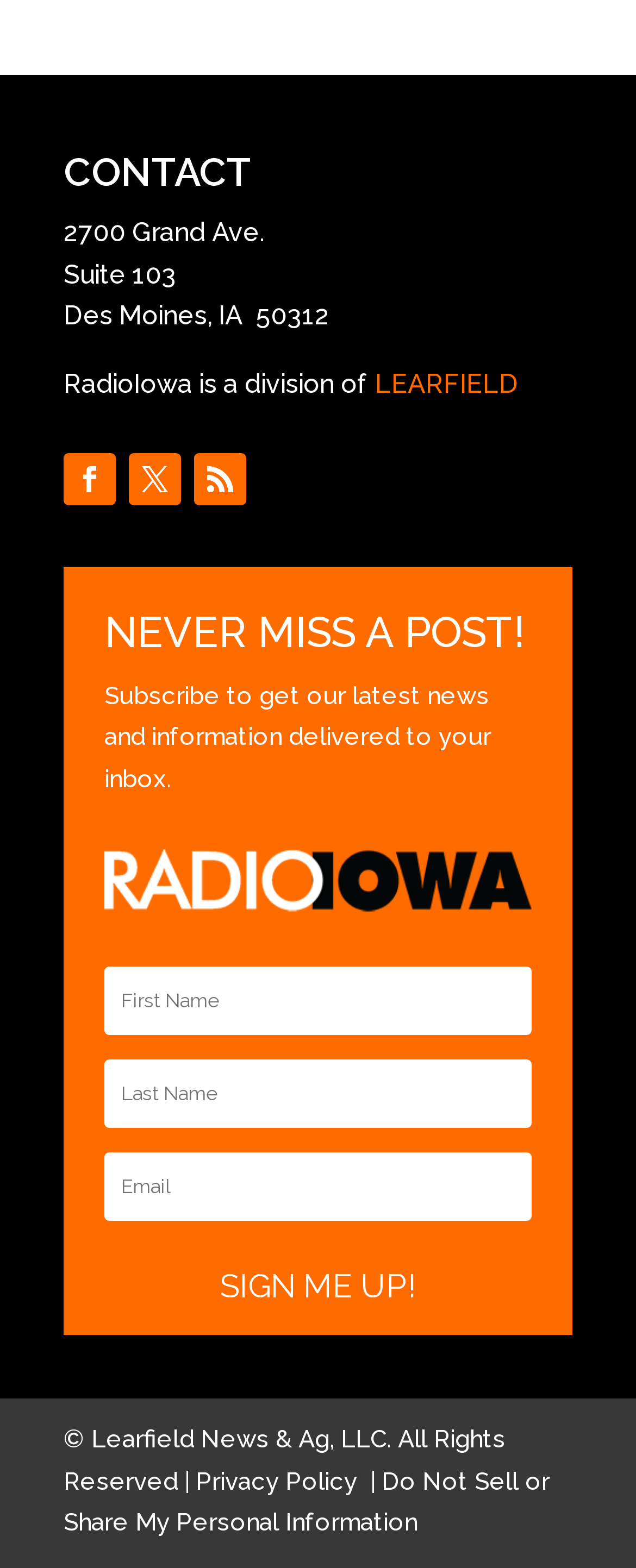Kindly determine the bounding box coordinates of the area that needs to be clicked to fulfill this instruction: "Click the social media link with the  icon".

[0.1, 0.289, 0.182, 0.323]